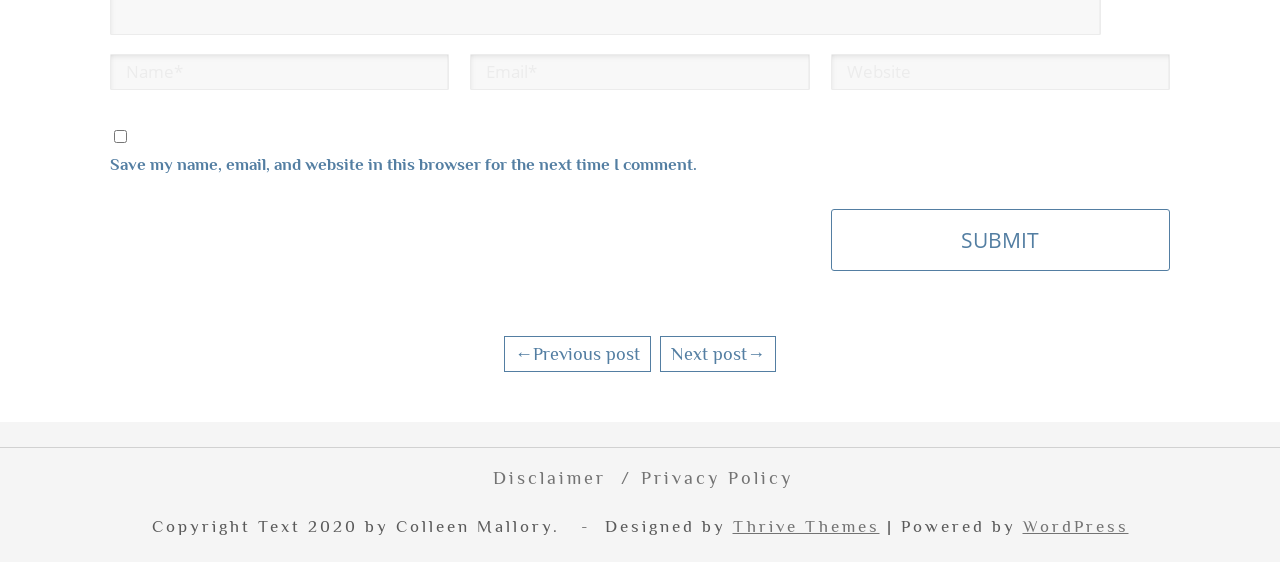Find the bounding box coordinates for the UI element whose description is: "Next post→". The coordinates should be four float numbers between 0 and 1, in the format [left, top, right, bottom].

[0.516, 0.598, 0.606, 0.662]